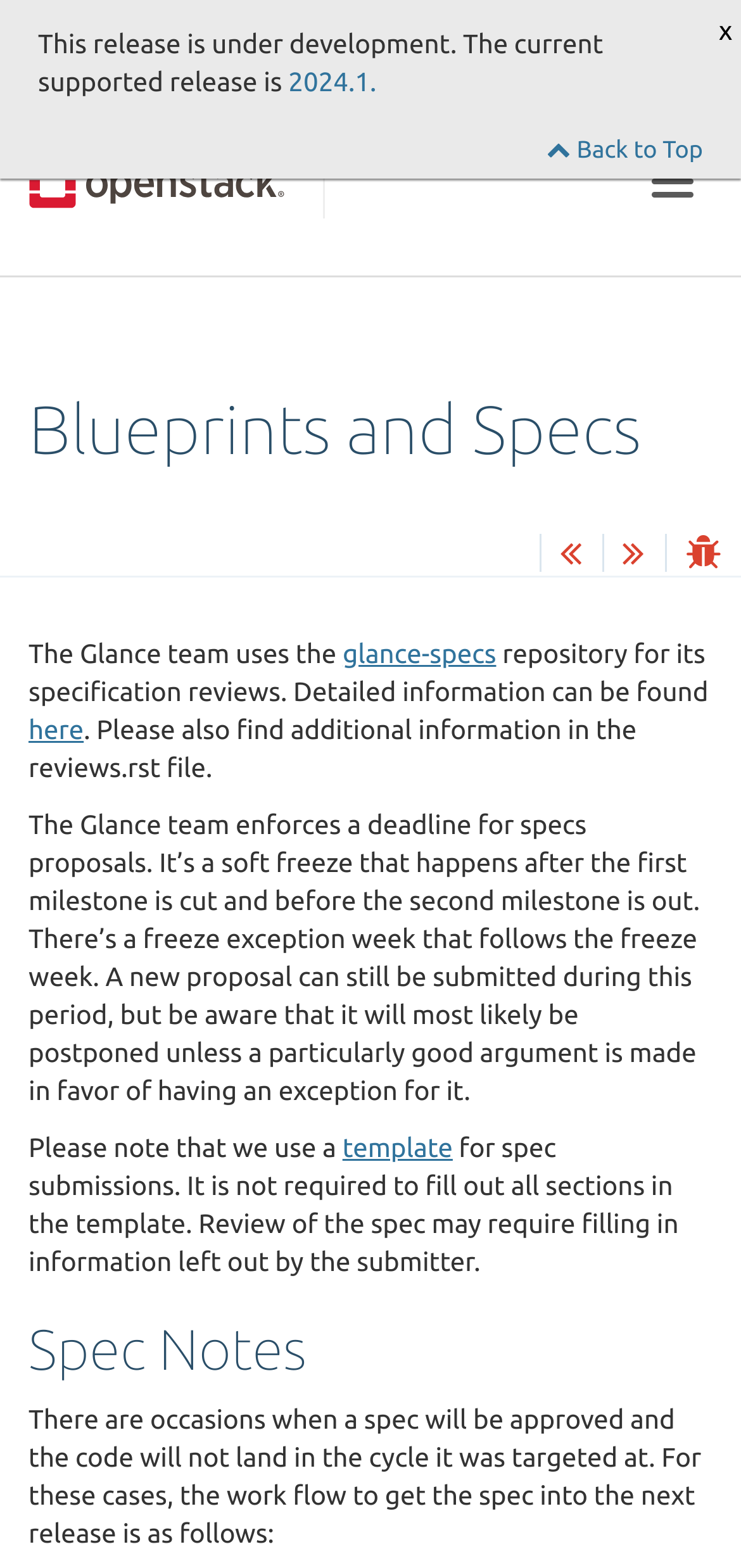Give a detailed explanation of the elements present on the webpage.

The webpage is about Blueprints and Specs for Glance 28.1.0.dev28 documentation. At the top right corner, there is a button to toggle navigation. On the top left, there is a link with no text. Below it, there is a heading "Blueprints and Specs" with three icons on the right side. 

Below the heading, there is a paragraph of text explaining that the Glance team uses a repository for specification reviews, with a link to "glance-specs" and another link to "here" for more information. The text also mentions a reviews.rst file.

Following this, there is a long paragraph explaining the deadline for specs proposals, including a soft freeze period and a freeze exception week. 

Next, there is a paragraph mentioning the use of a template for spec submissions, with a link to the template. The text explains that not all sections of the template need to be filled out.

Below this, there is a heading "Spec Notes" followed by a paragraph explaining the workflow for getting a spec into the next release if it was approved but the code did not land in the targeted cycle.

At the top right corner, there is a "close" button. Above the main content, there is a notice stating that this release is under development, with a link to the current supported release, 2024.1. At the bottom right, there is a link to "Back to Top".